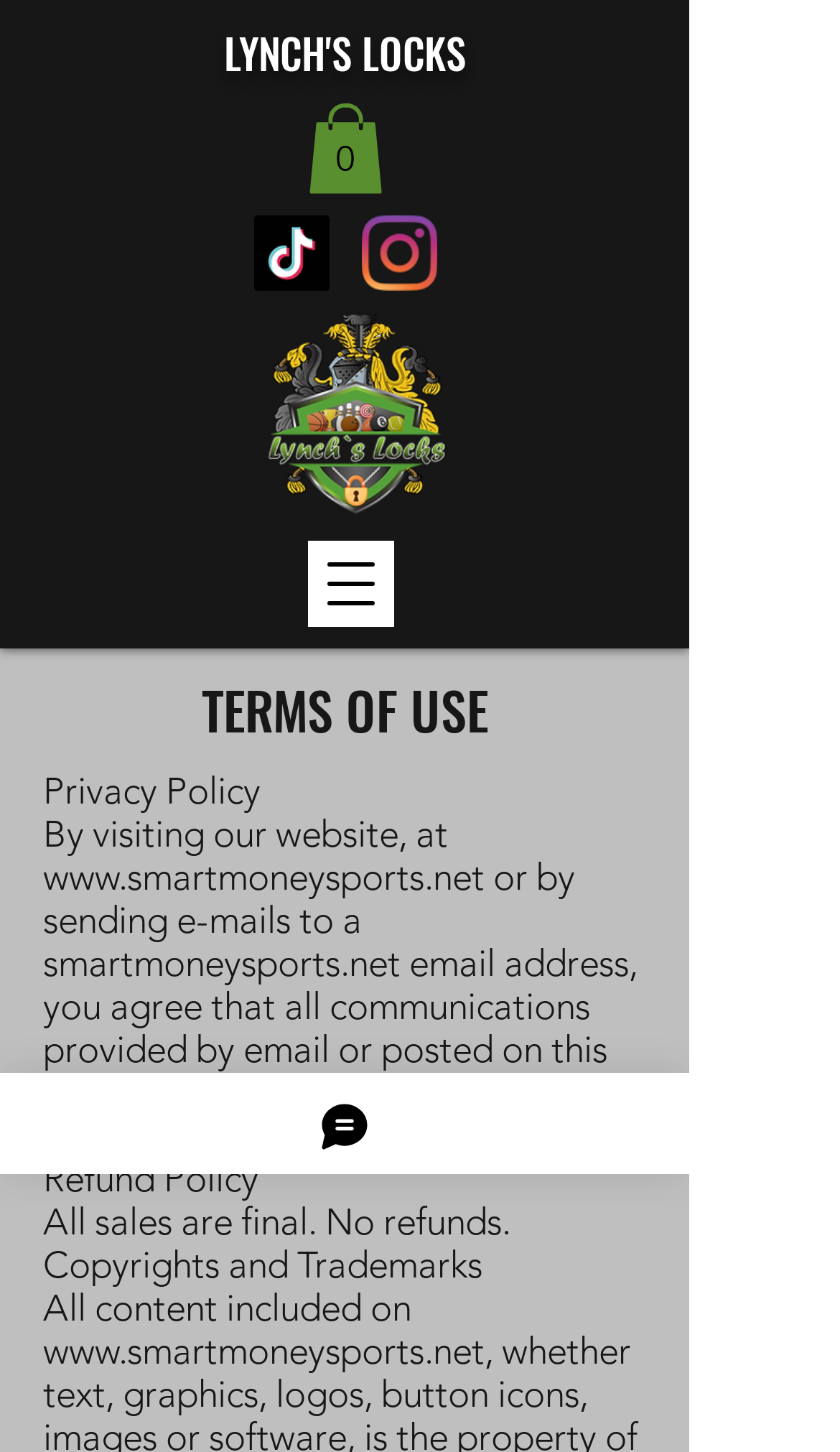Identify the main heading of the webpage and provide its text content.

TERMS OF USE